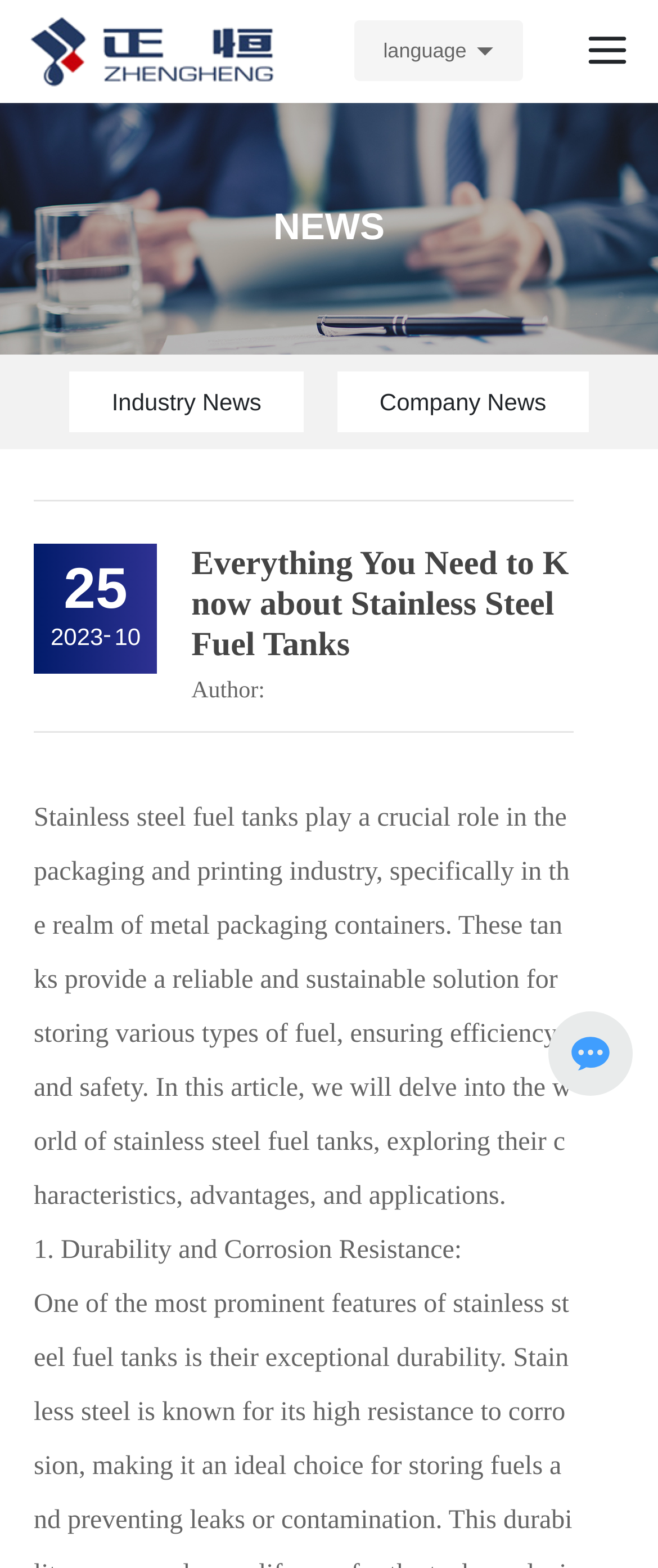Give a complete and precise description of the webpage's appearance.

The webpage is about stainless steel fuel tanks, specifically their role in the packaging and printing industry. At the top left, there is a link with no text, and next to it, a static text "language" is displayed. An image is placed to the right of the "language" text. 

On the top right, a large image spans across the width of the page. Below it, a navigation menu is presented, with a "NEWS" heading and two links, "NEWS" and "Industry News", placed side by side. Another link, "Company News", is positioned to the right of "Industry News". 

A horizontal separator is placed below the navigation menu, followed by a date "25, 2023" and a dash in between. Below the date, a heading "Everything You Need to Know about Stainless Steel Fuel Tanks" is centered on the page. 

An author's name is mentioned below the heading, followed by another horizontal separator. The main content of the webpage starts below the separator, with a paragraph of text that introduces the topic of stainless steel fuel tanks. The text explains their importance in the packaging and printing industry and their benefits. 

Below the introductory paragraph, a subheading "1. Durability and Corrosion Resistance:" is displayed, and an image is placed to the right of it.